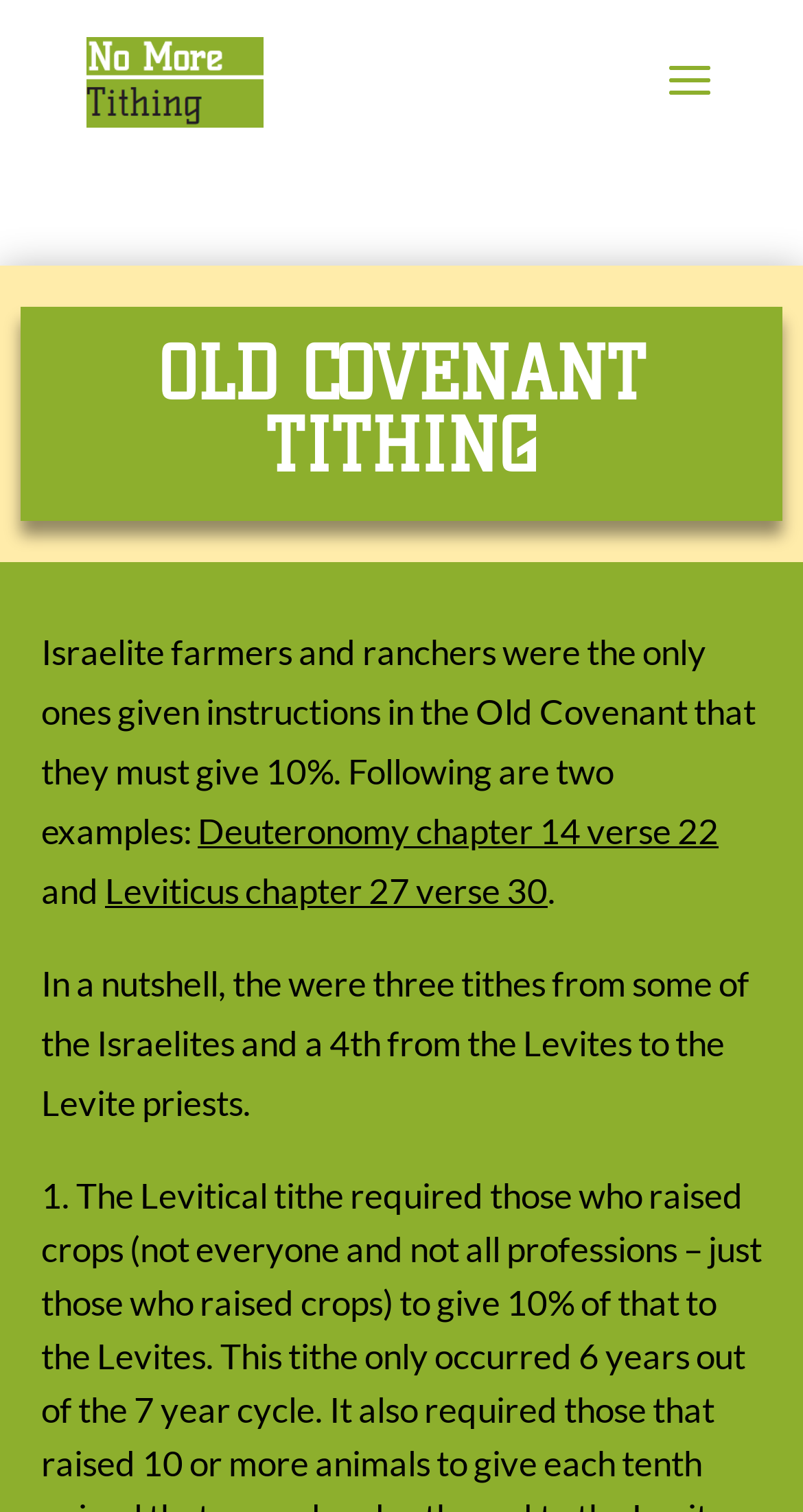Find the main header of the webpage and produce its text content.

OLD COVENANT TITHING